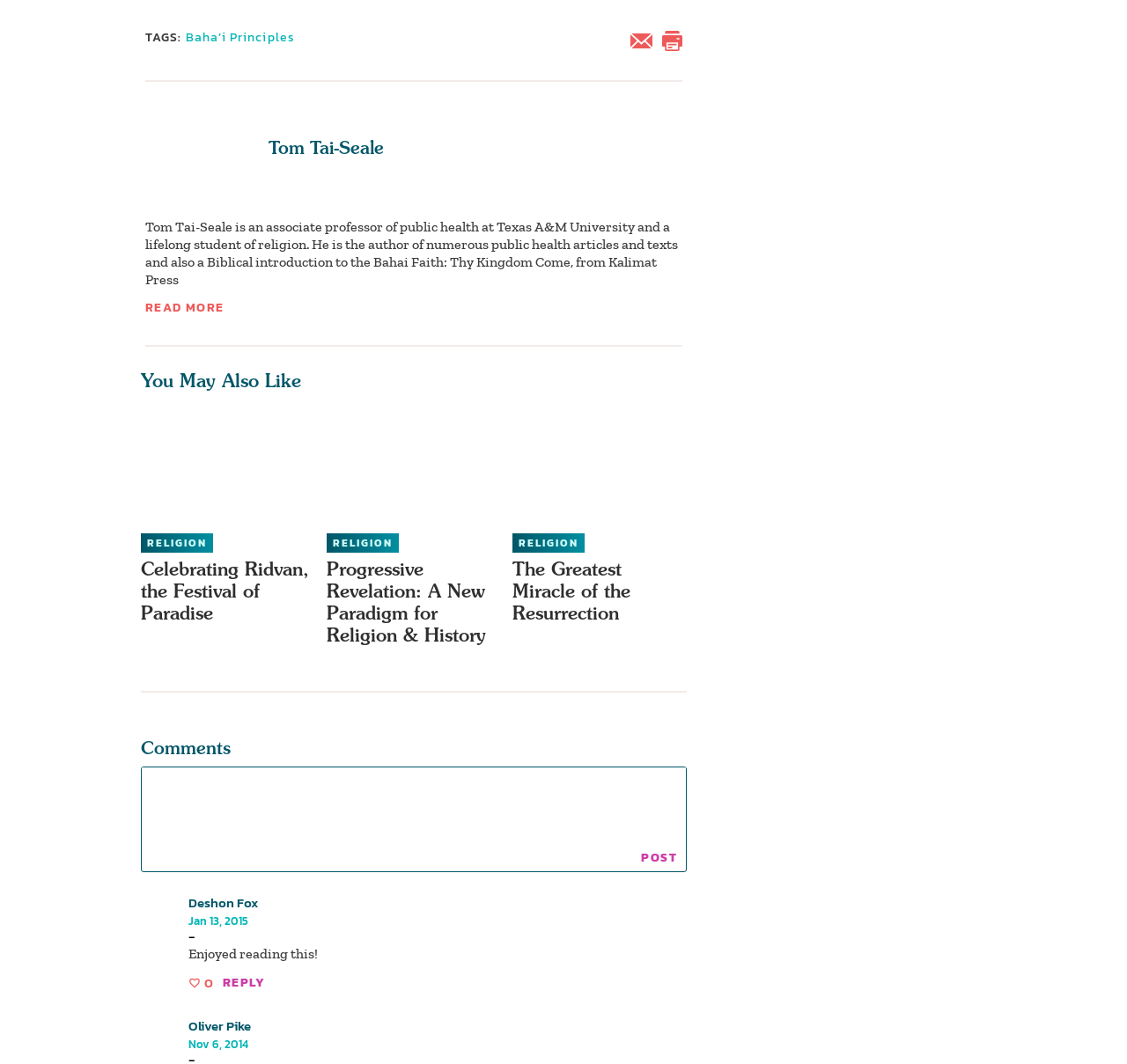Use a single word or phrase to answer the question: What is the topic of the article?

Baha'i Faith